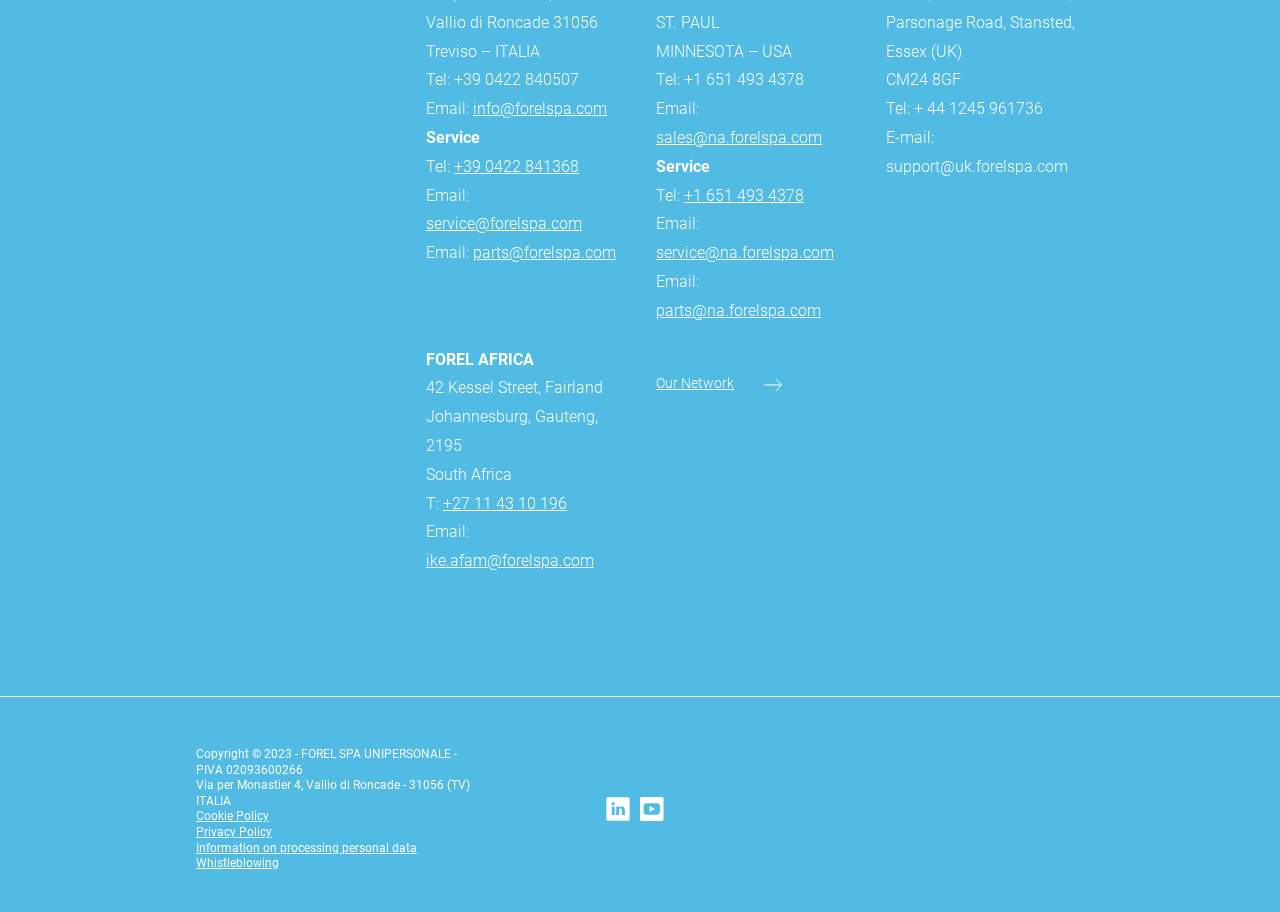Please find the bounding box coordinates of the section that needs to be clicked to achieve this instruction: "Contact the Italian office via email".

[0.37, 0.109, 0.474, 0.13]